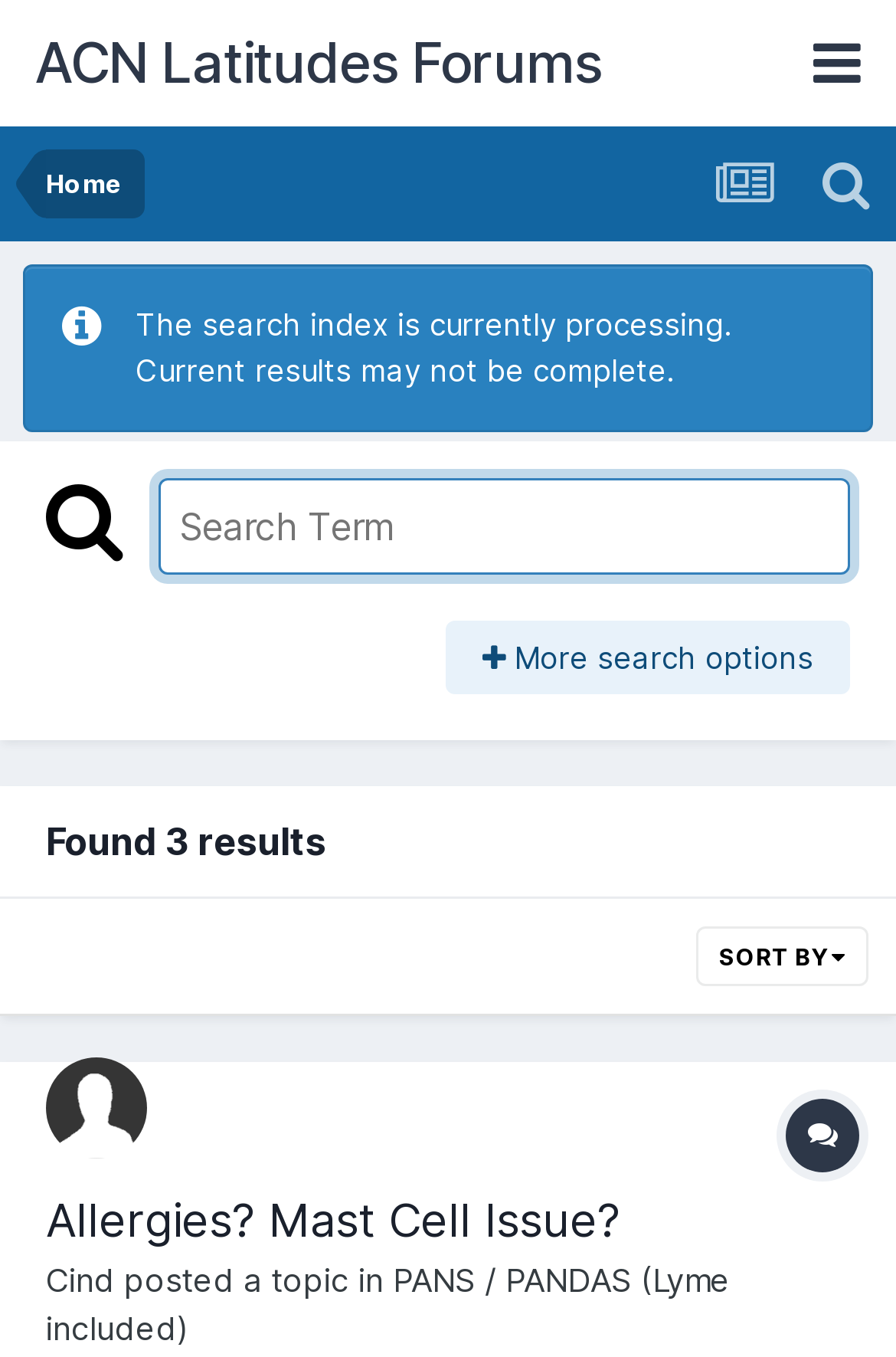Can you determine the bounding box coordinates of the area that needs to be clicked to fulfill the following instruction: "go to home page"?

[0.051, 0.11, 0.136, 0.161]